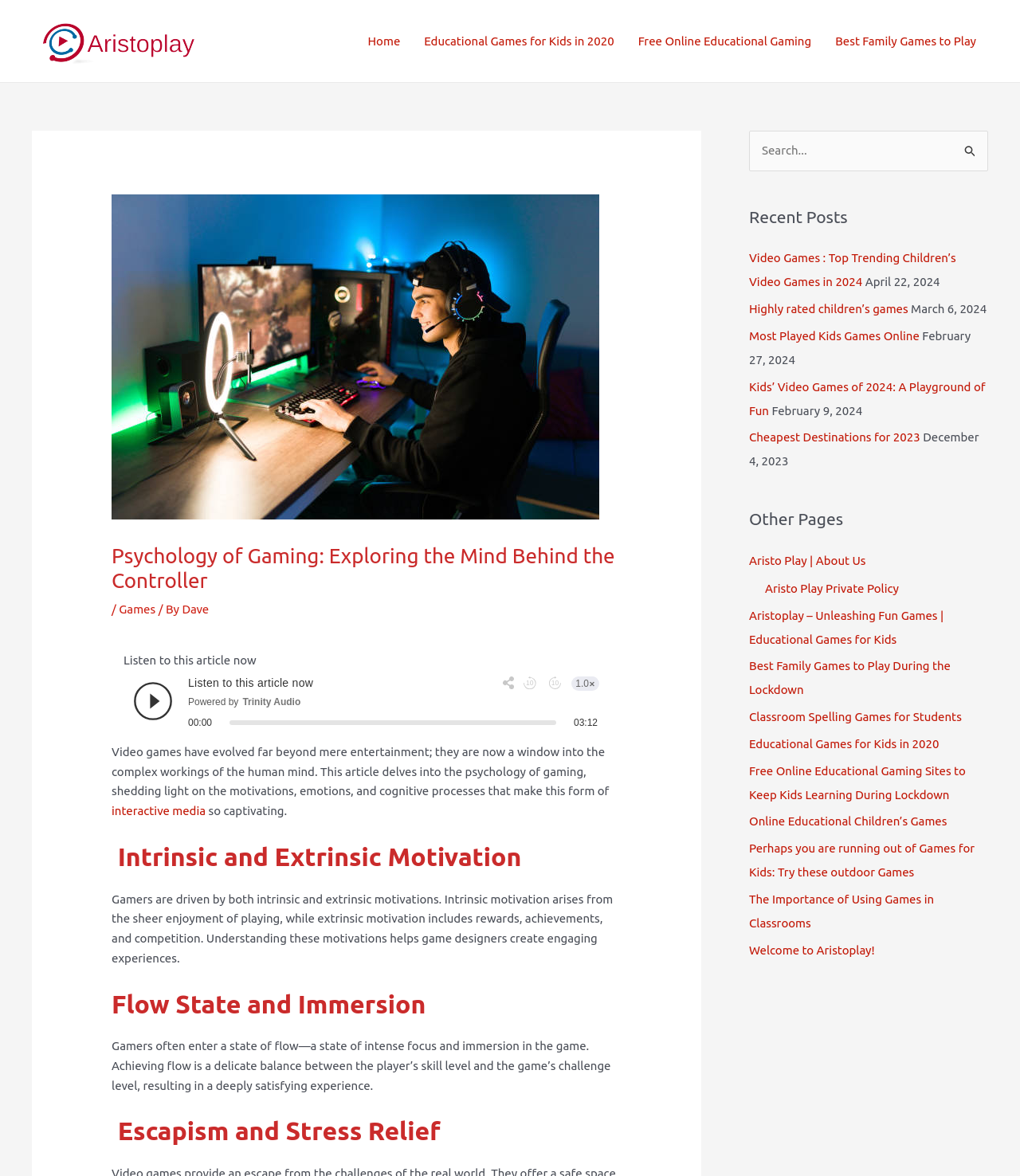Identify the text that serves as the heading for the webpage and generate it.

Psychology of Gaming: Exploring the Mind Behind the Controller